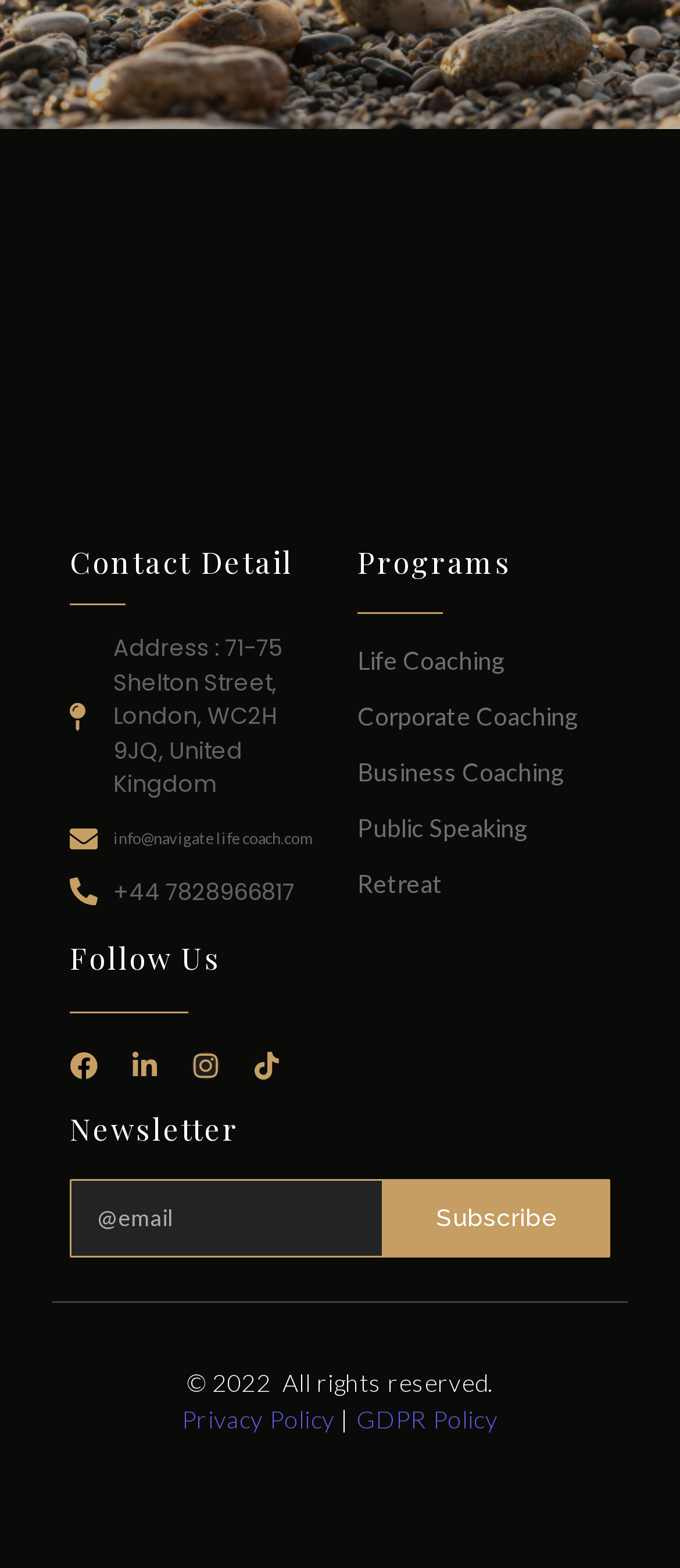Please determine the bounding box coordinates of the area that needs to be clicked to complete this task: 'View contact details'. The coordinates must be four float numbers between 0 and 1, formatted as [left, top, right, bottom].

[0.103, 0.349, 0.474, 0.368]